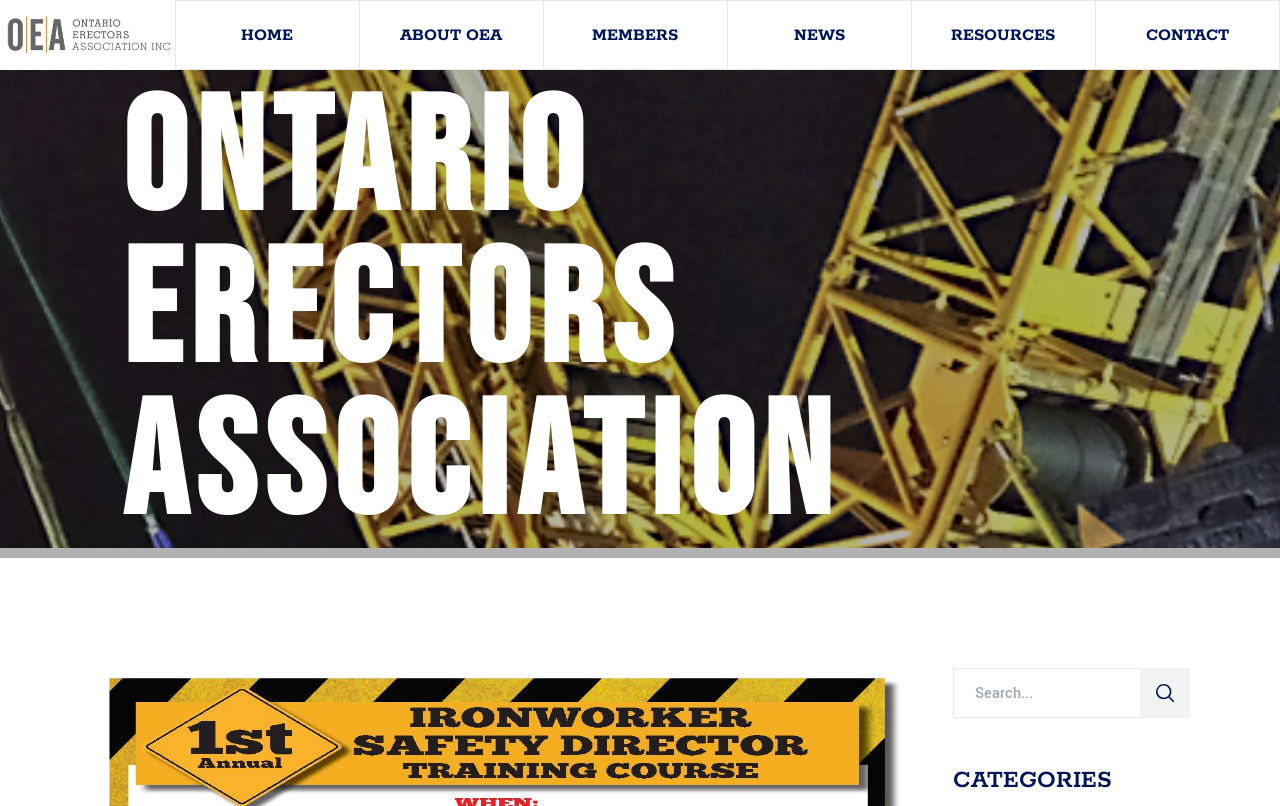Respond to the following question using a concise word or phrase: 
How many navigation links are there?

6